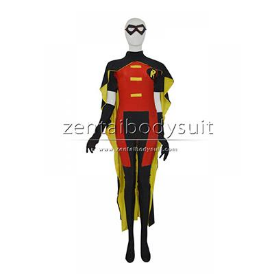What is the website where this costume is listed?
Answer the question with a single word or phrase, referring to the image.

zentaibodysuit.com